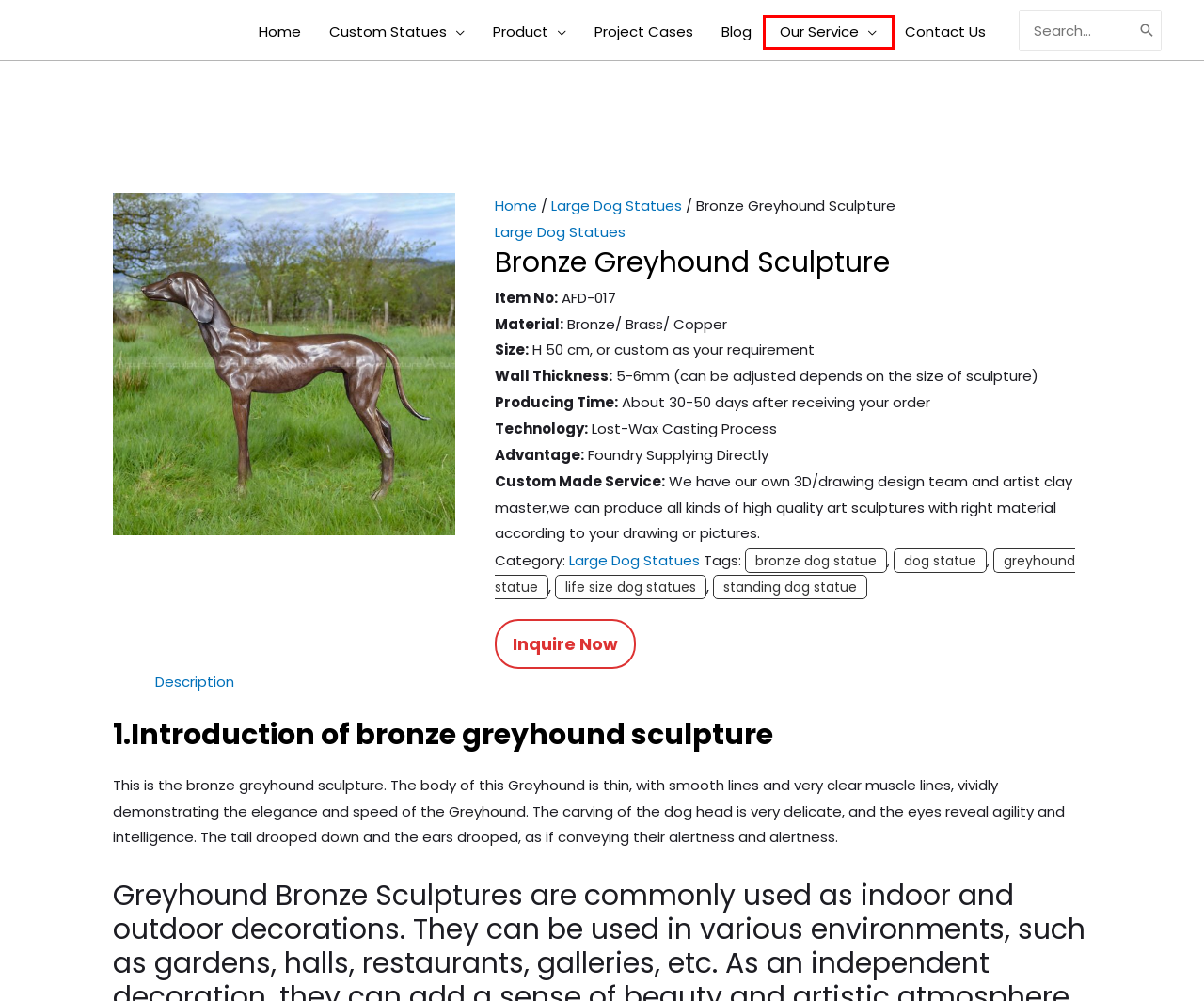Observe the webpage screenshot and focus on the red bounding box surrounding a UI element. Choose the most appropriate webpage description that corresponds to the new webpage after clicking the element in the bounding box. Here are the candidates:
A. dog statue - Arturban Sculpture
B. Our Service
C. Custom Statues, Personalised Sculpture Makers
D. life size dog statues - Arturban Sculpture
E. Blog - Arturban Sculpture
F. Sculpture Supplier, Sculpture Making, Sculpture Manufacturer
G. Project Cases
H. Large Dog Statues

B